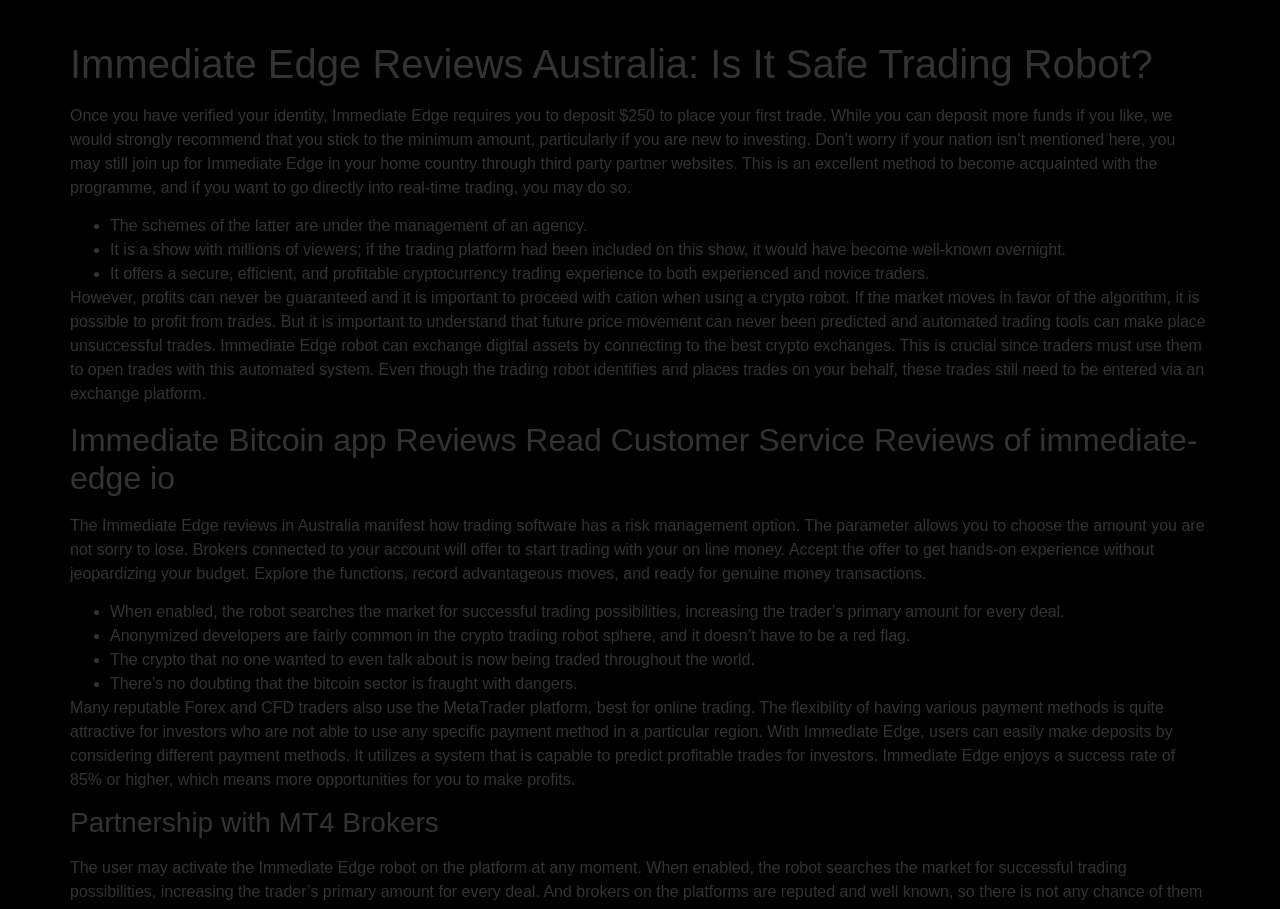What is the platform used by many reputable Forex and CFD traders?
Please ensure your answer is as detailed and informative as possible.

The webpage mentions that many reputable Forex and CFD traders also use the MetaTrader platform, which is best for online trading.